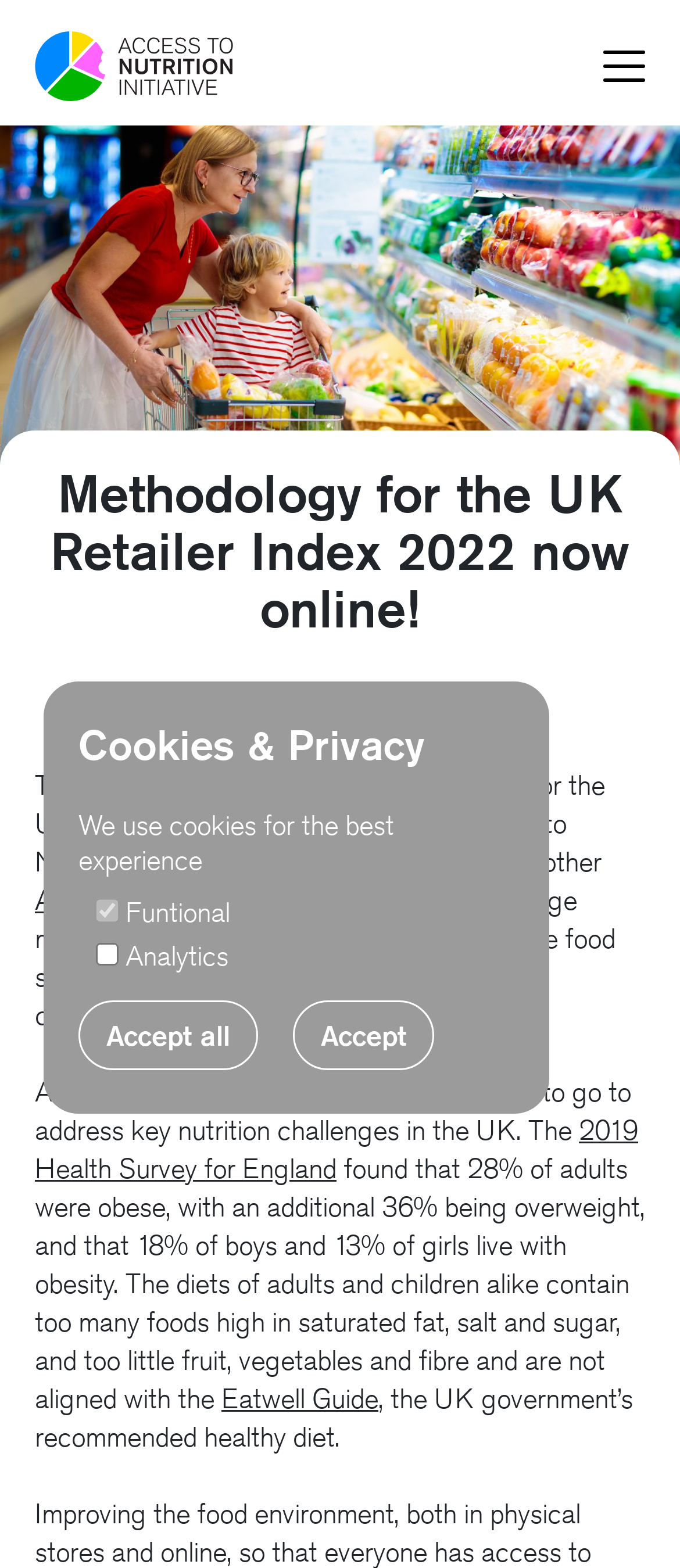Determine the bounding box coordinates of the clickable element to achieve the following action: 'Learn about the '2019 Health Survey for England''. Provide the coordinates as four float values between 0 and 1, formatted as [left, top, right, bottom].

[0.051, 0.71, 0.938, 0.756]